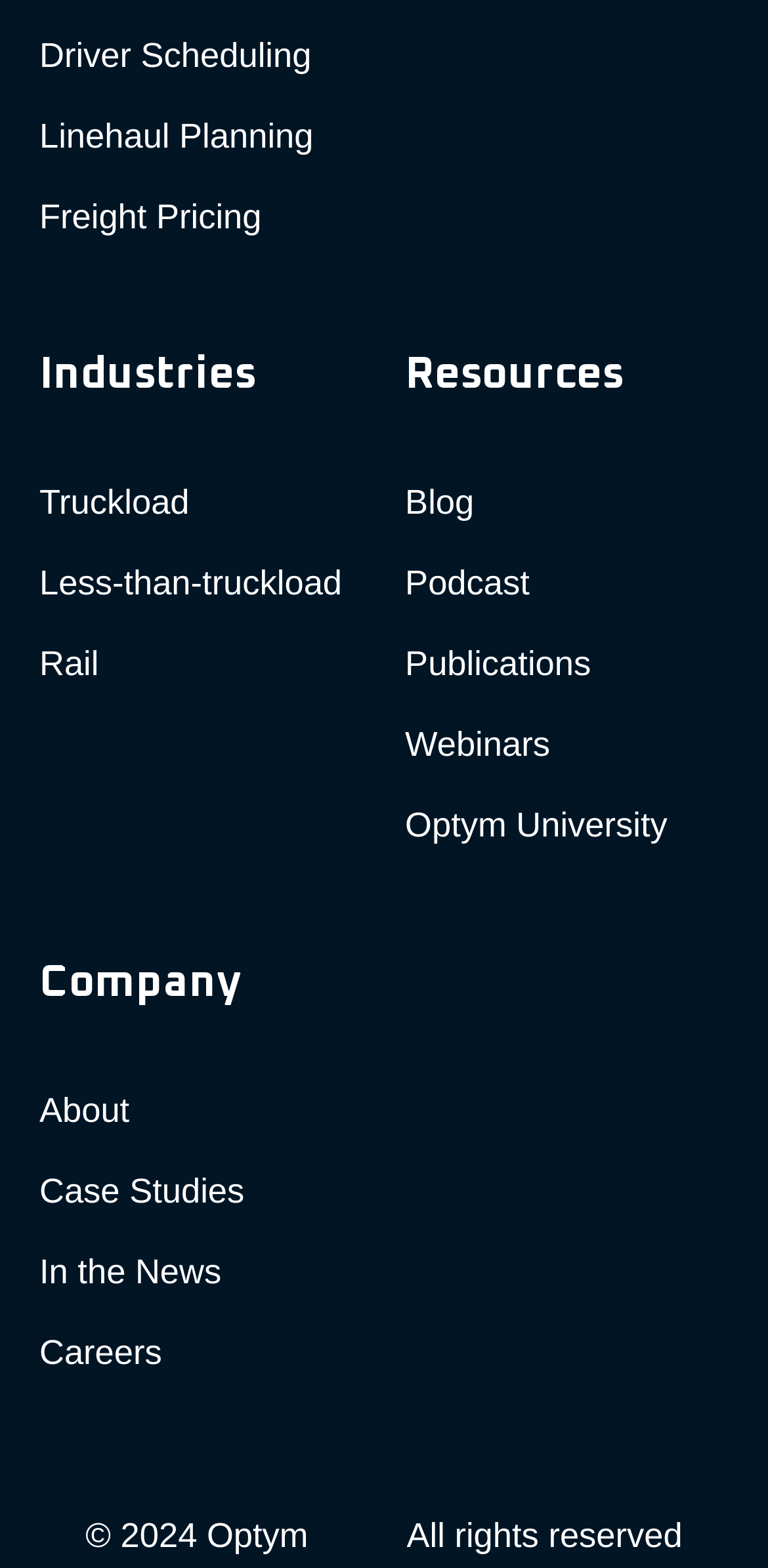Based on the image, provide a detailed response to the question:
How many links are under 'Company'?

I counted the links under the 'Company' heading, which are 'About', 'Case Studies', 'In the News', and 'Careers', so there are 4 links.